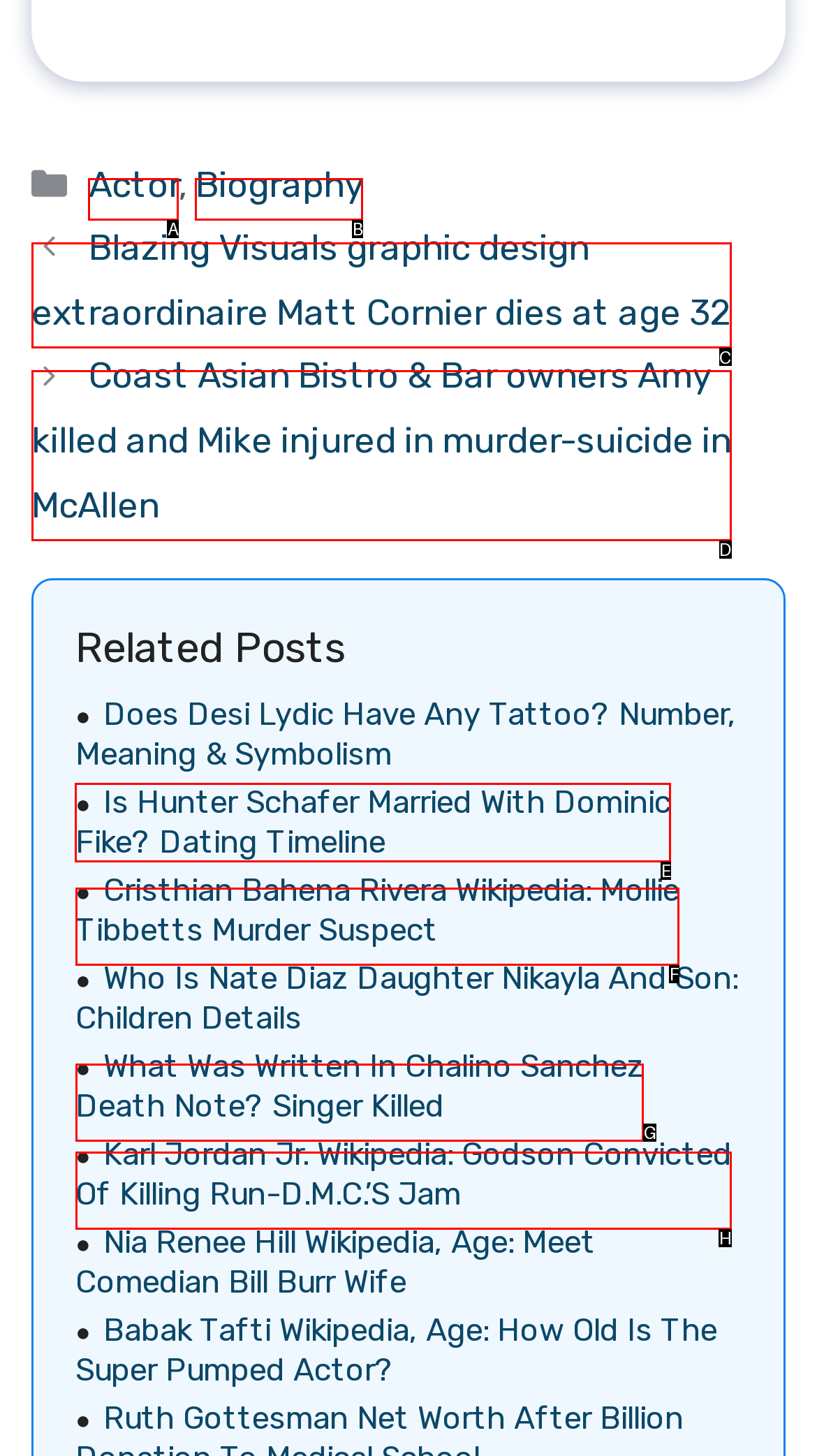Point out the correct UI element to click to carry out this instruction: View the post about Hunter Schafer's dating timeline
Answer with the letter of the chosen option from the provided choices directly.

E